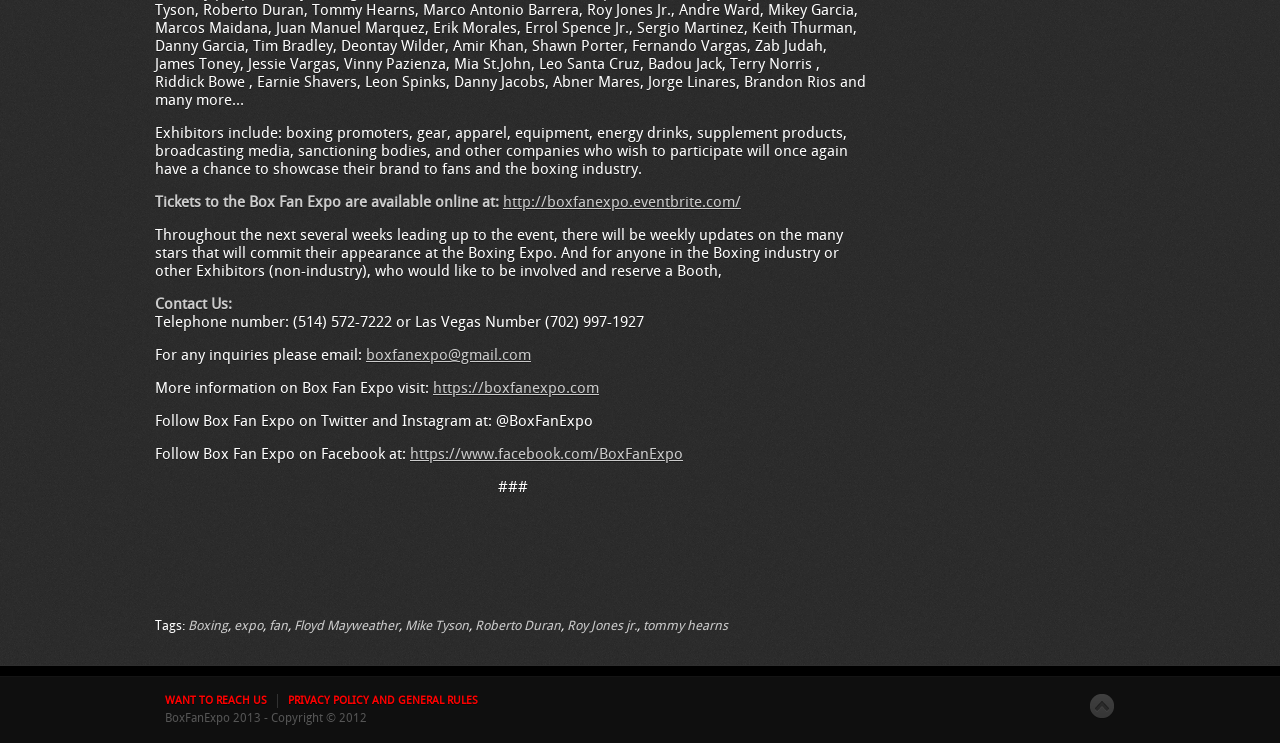What is the purpose of the Box Fan Expo?
Answer the question with a detailed and thorough explanation.

The purpose of the Box Fan Expo can be inferred from the text 'Exhibitors include: boxing promoters, gear, apparel, equipment, energy drinks, supplement products, broadcasting media, sanctioning bodies, and other companies who wish to participate will once again have a chance to showcase their brand to fans and the boxing industry.' This suggests that the expo is an event where companies and individuals in the boxing industry can showcase their products or services to fans and other industry professionals.